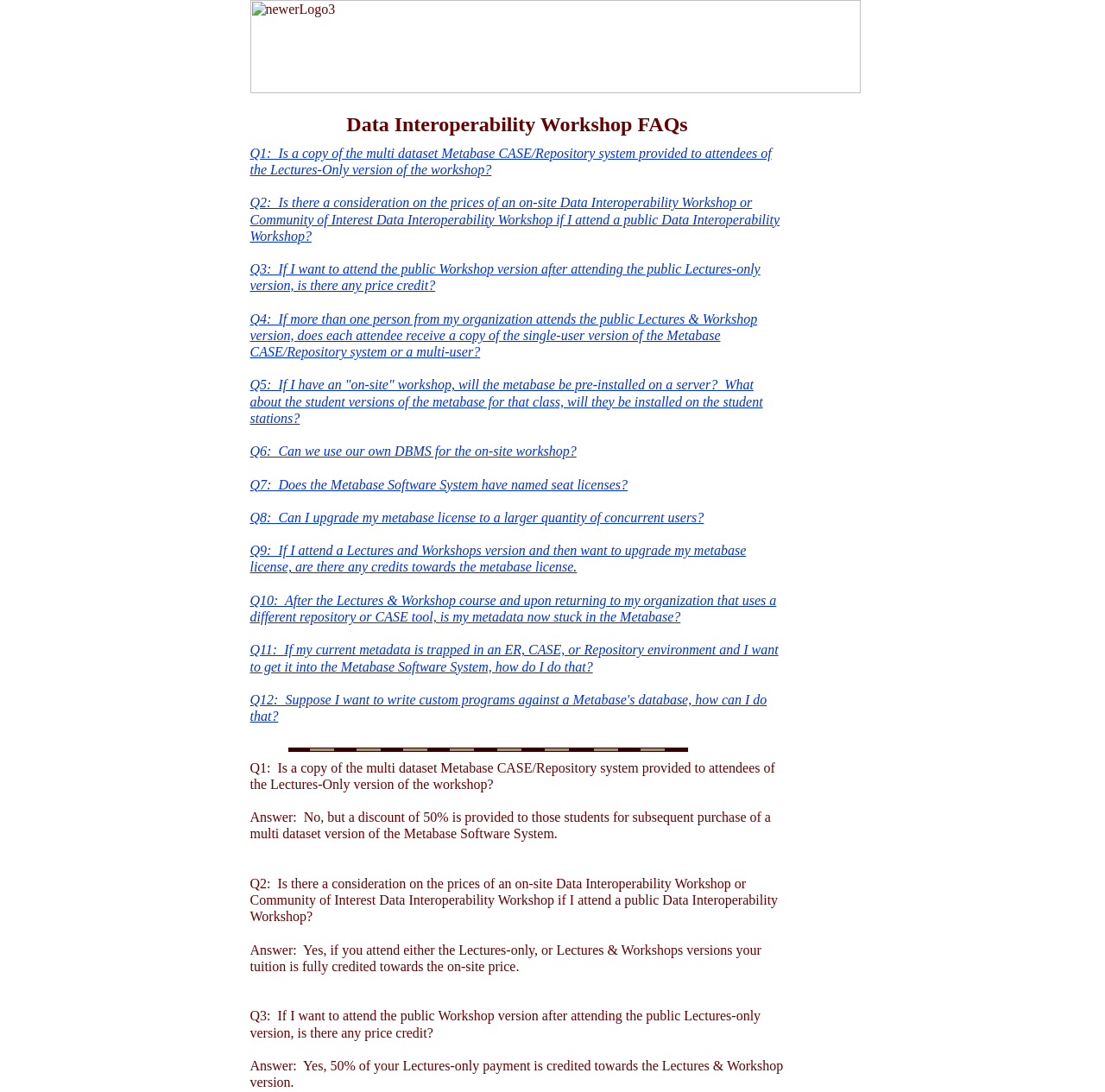Please answer the following question using a single word or phrase: 
Can I upgrade my metabase license to a larger quantity of concurrent users?

Yes